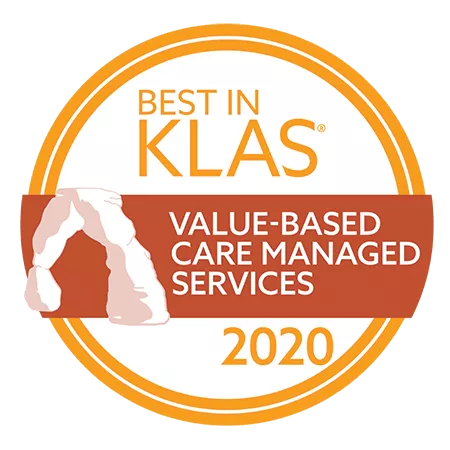Answer the question with a single word or phrase: 
What is the color of the badge?

Orange